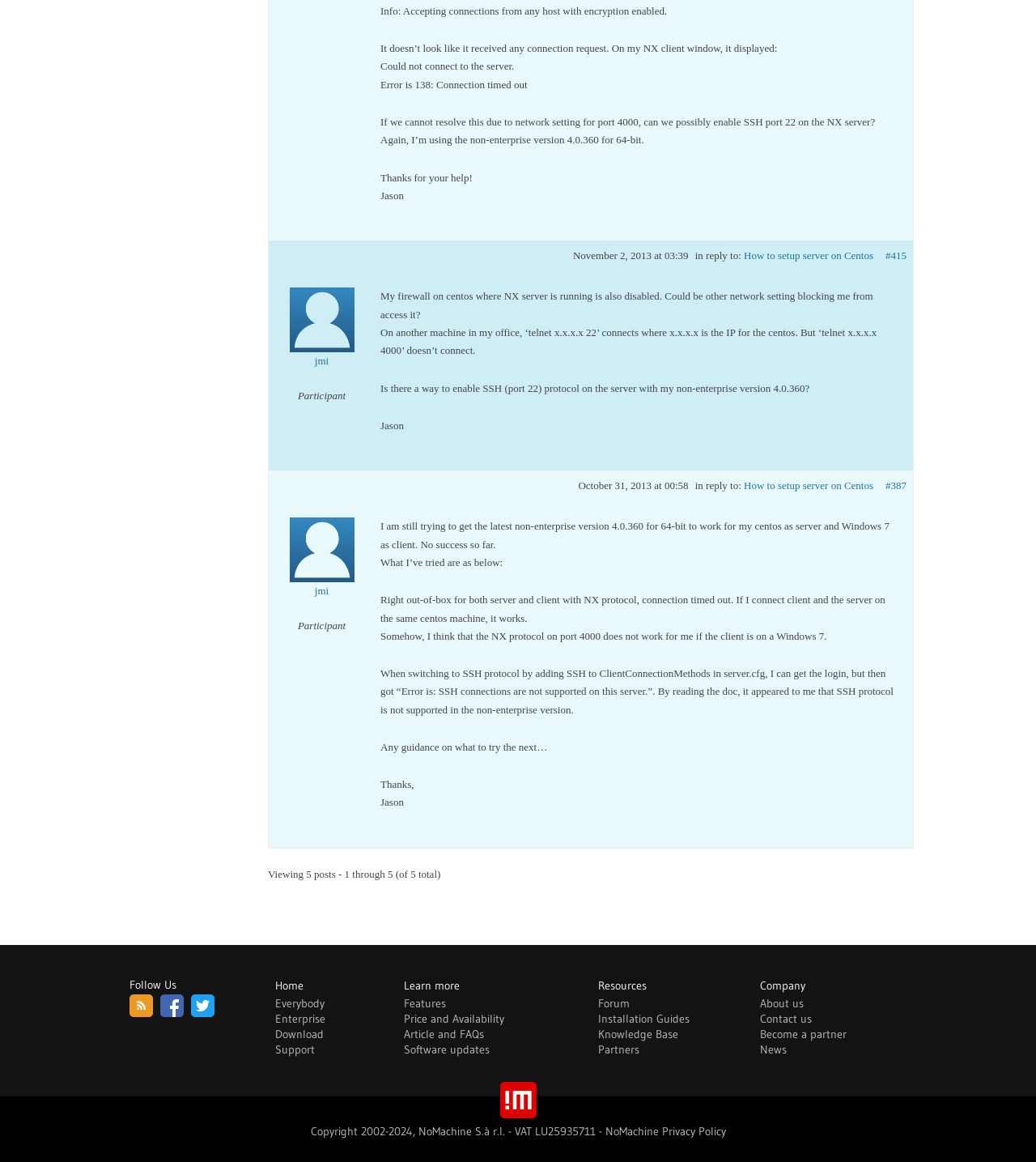Determine the bounding box coordinates of the UI element that matches the following description: "Go Back to Main Page". The coordinates should be four float numbers between 0 and 1 in the format [left, top, right, bottom].

None